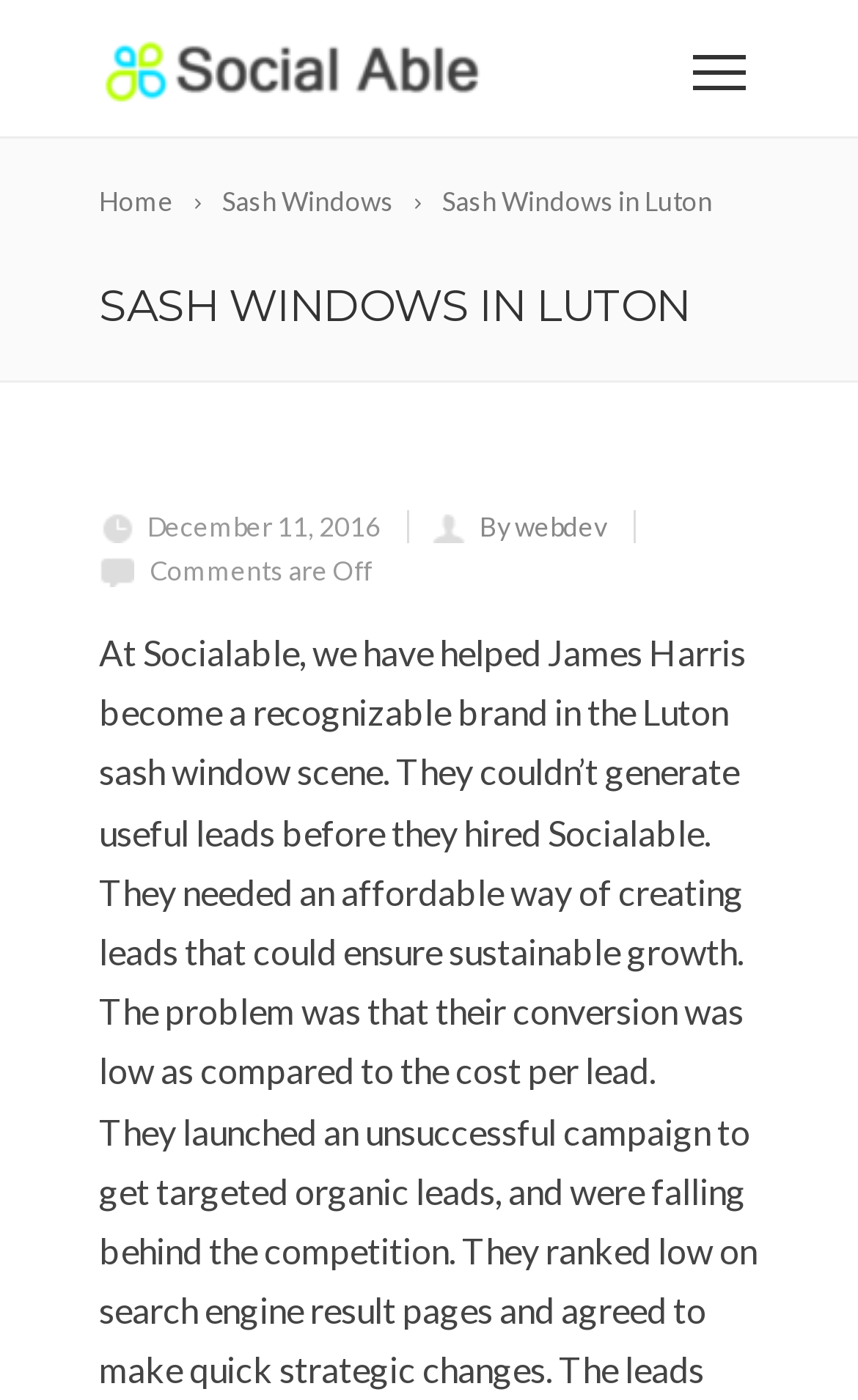Respond to the question below with a single word or phrase:
Who wrote the article?

webdev